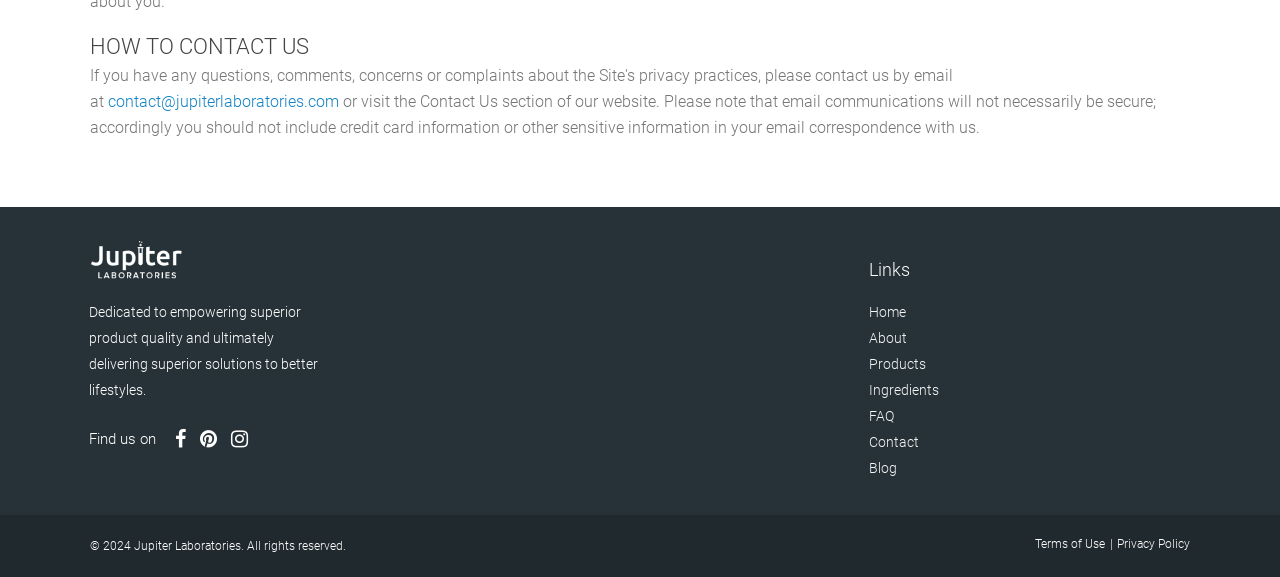Respond with a single word or phrase to the following question:
What is the year of copyright?

2024